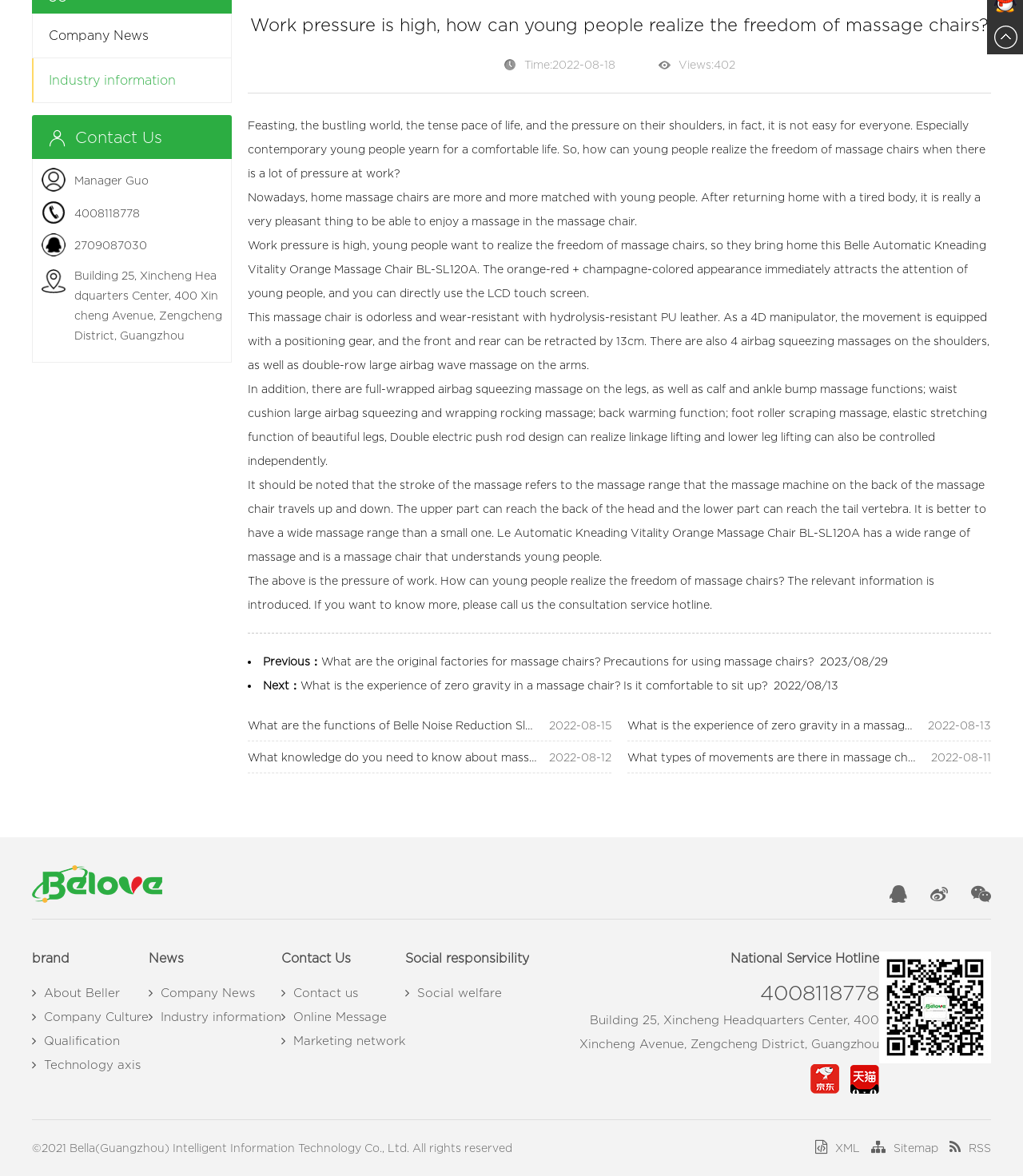Determine the bounding box coordinates of the UI element that matches the following description: "RSS". The coordinates should be four float numbers between 0 and 1 in the format [left, top, right, bottom].

[0.928, 0.971, 0.969, 0.981]